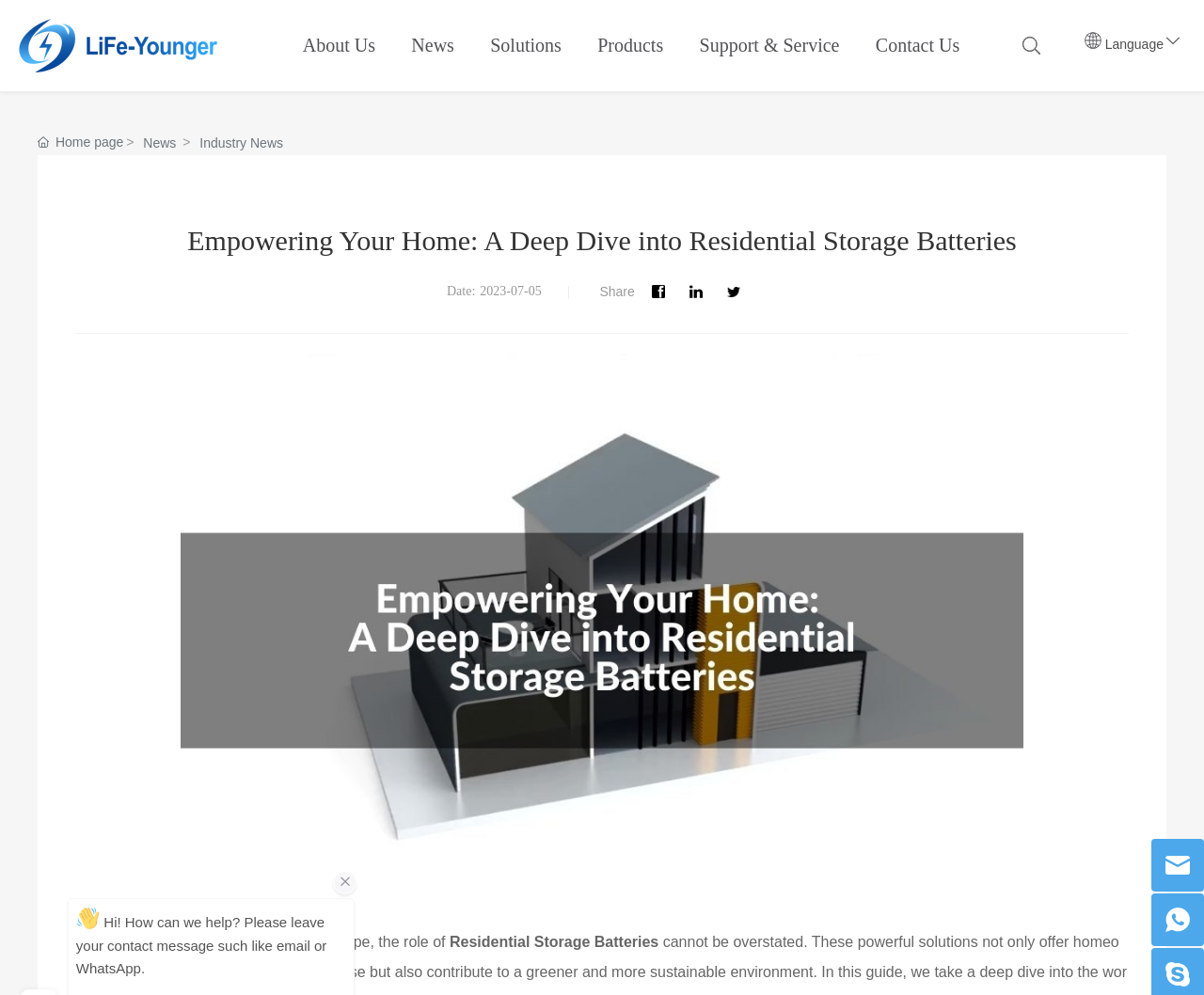From the image, can you give a detailed response to the question below:
What is the purpose of the search bar?

The purpose of the search bar is obtained from the placeholder text 'Please enter keywords' and the search button, which suggest that the search bar is used to search for specific keywords on the webpage.